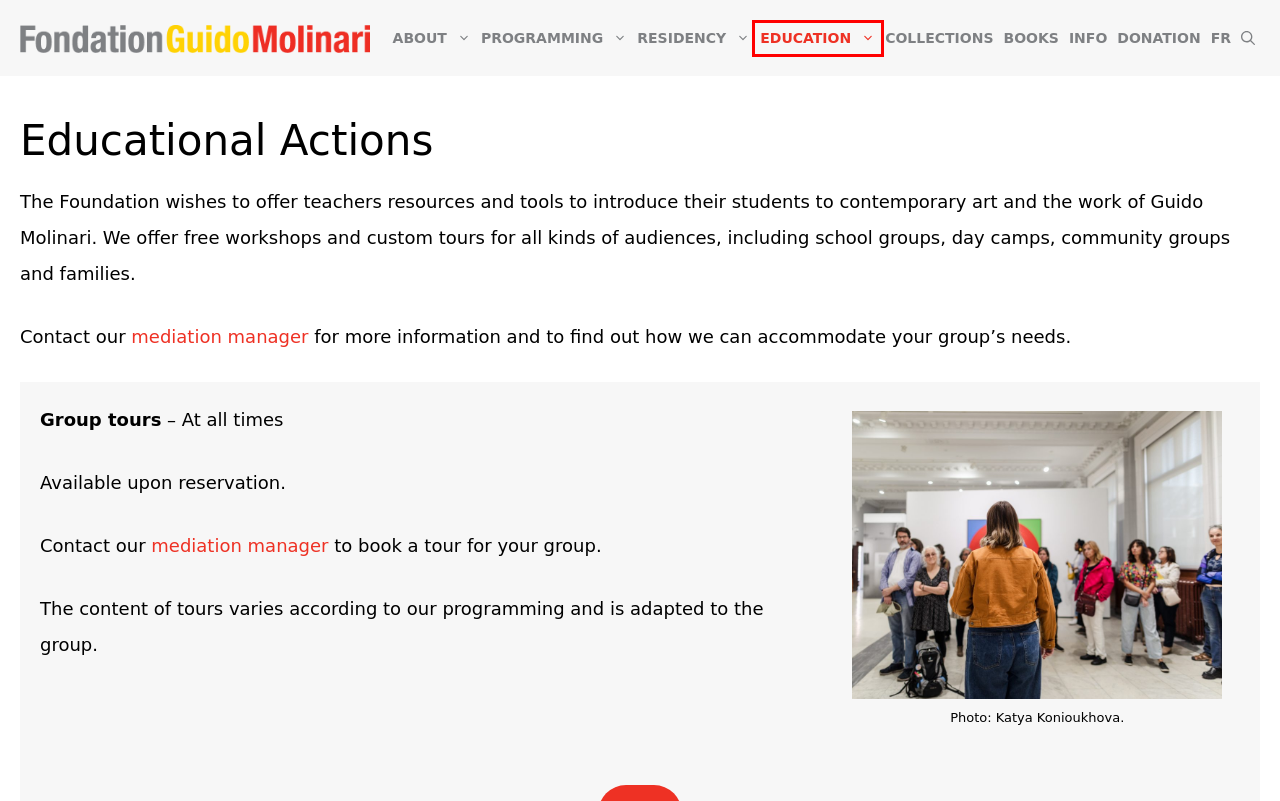Given a webpage screenshot featuring a red rectangle around a UI element, please determine the best description for the new webpage that appears after the element within the bounding box is clicked. The options are:
A. Actions éducatives | Fondation Guido Molinari
B. Education | Guido Molinari Foundation
C. Books | Guido Molinari Foundation
D. Contact - Hours - Access | Guido Molinari Foundation
E. Guido Molinari Foundation
F. The Foundation Collections | Guido Molinari Foundation
G. 2023-2024 | Guido Molinari Foundation
H. Programming | Guido Molinari Foundation

B